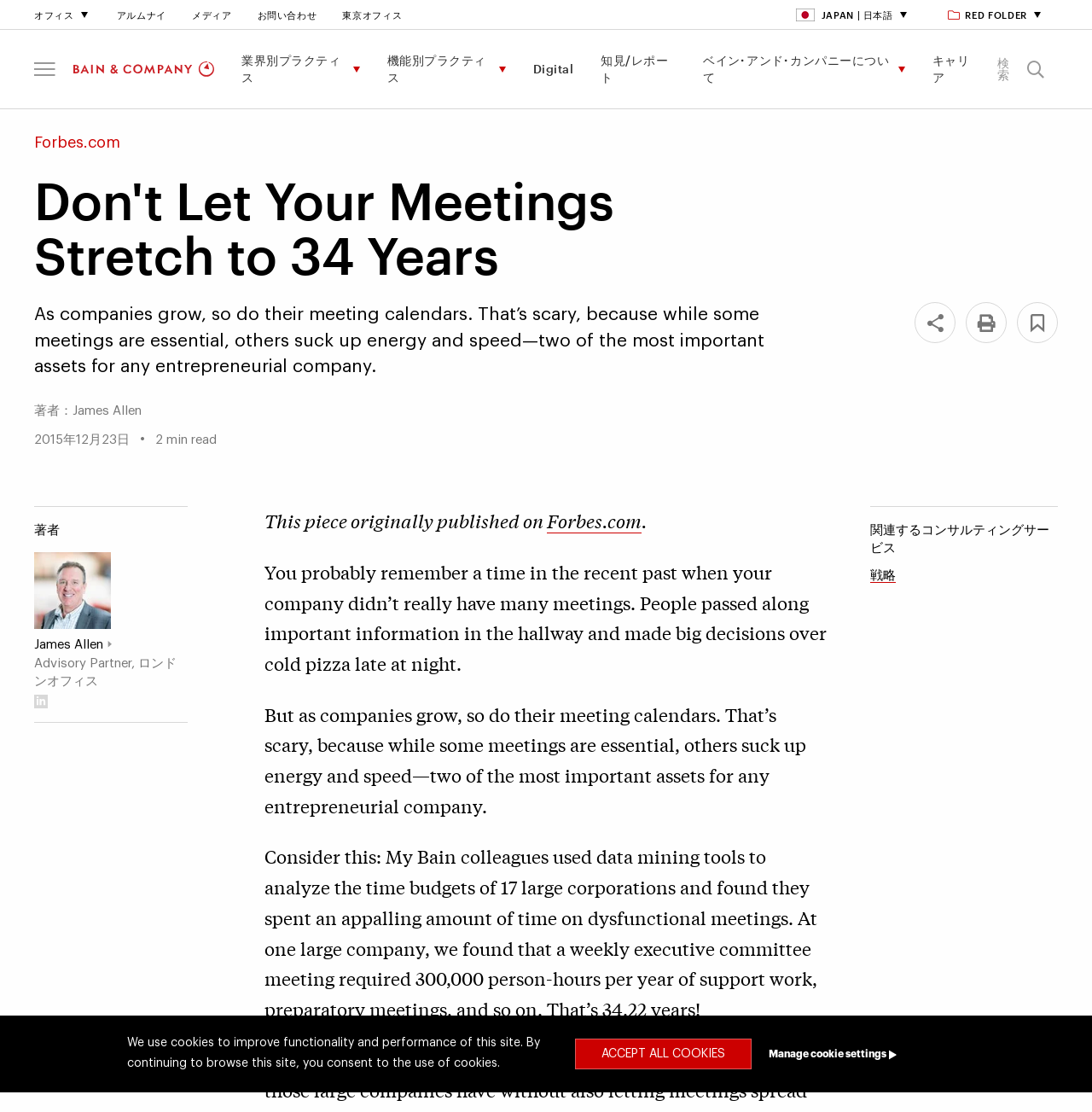Given the element description 知見/レポート, predict the bounding box coordinates for the UI element in the webpage screenshot. The format should be (top-left x, top-left y, bottom-right x, bottom-right y), and the values should be between 0 and 1.

[0.538, 0.027, 0.632, 0.097]